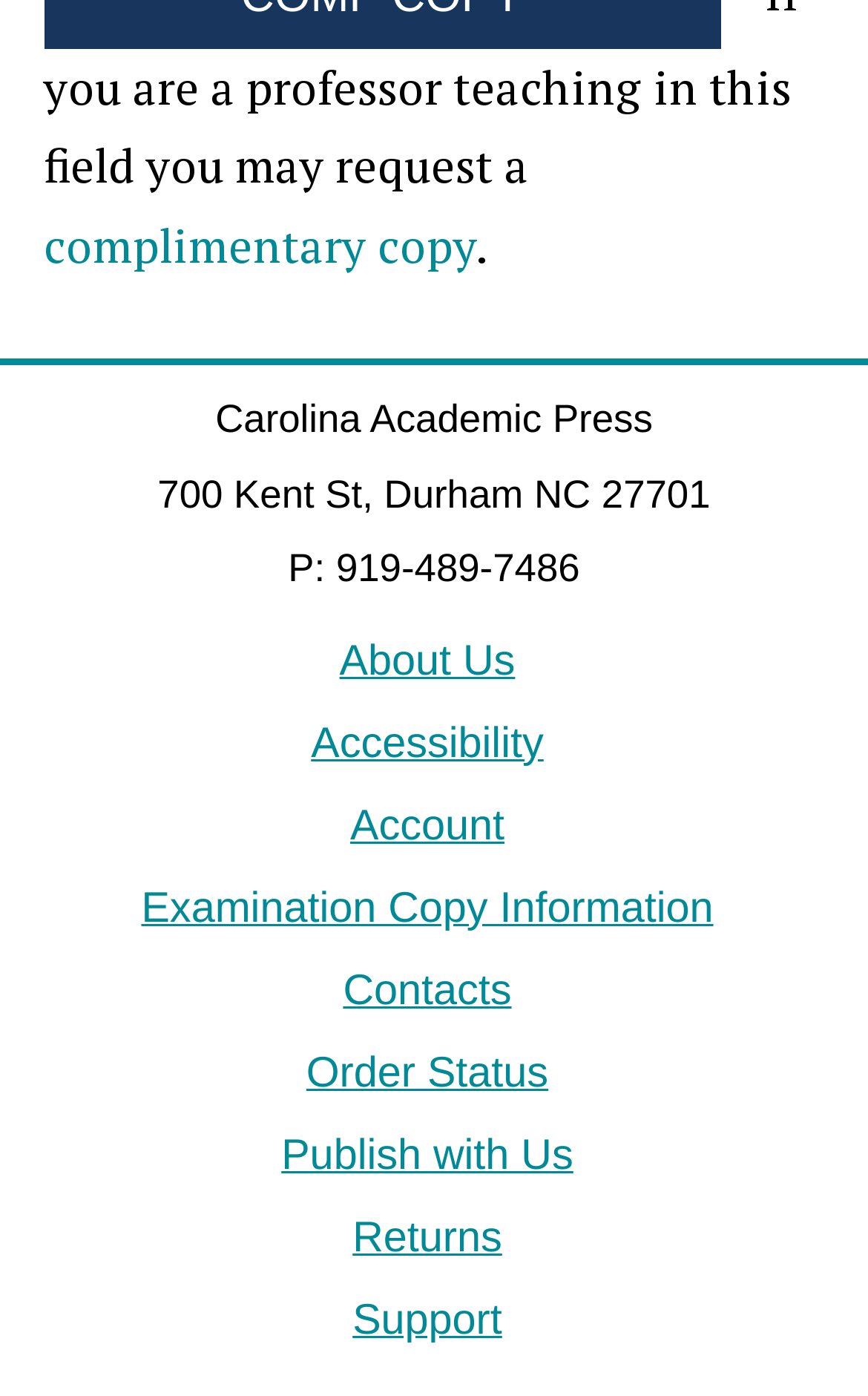Please identify the bounding box coordinates of the element I need to click to follow this instruction: "View account information".

[0.362, 0.574, 0.638, 0.61]